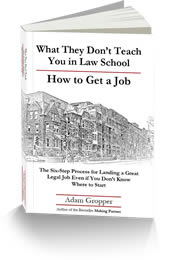Provide a single word or phrase answer to the question: 
Who is the author of the book?

Adam Goepper